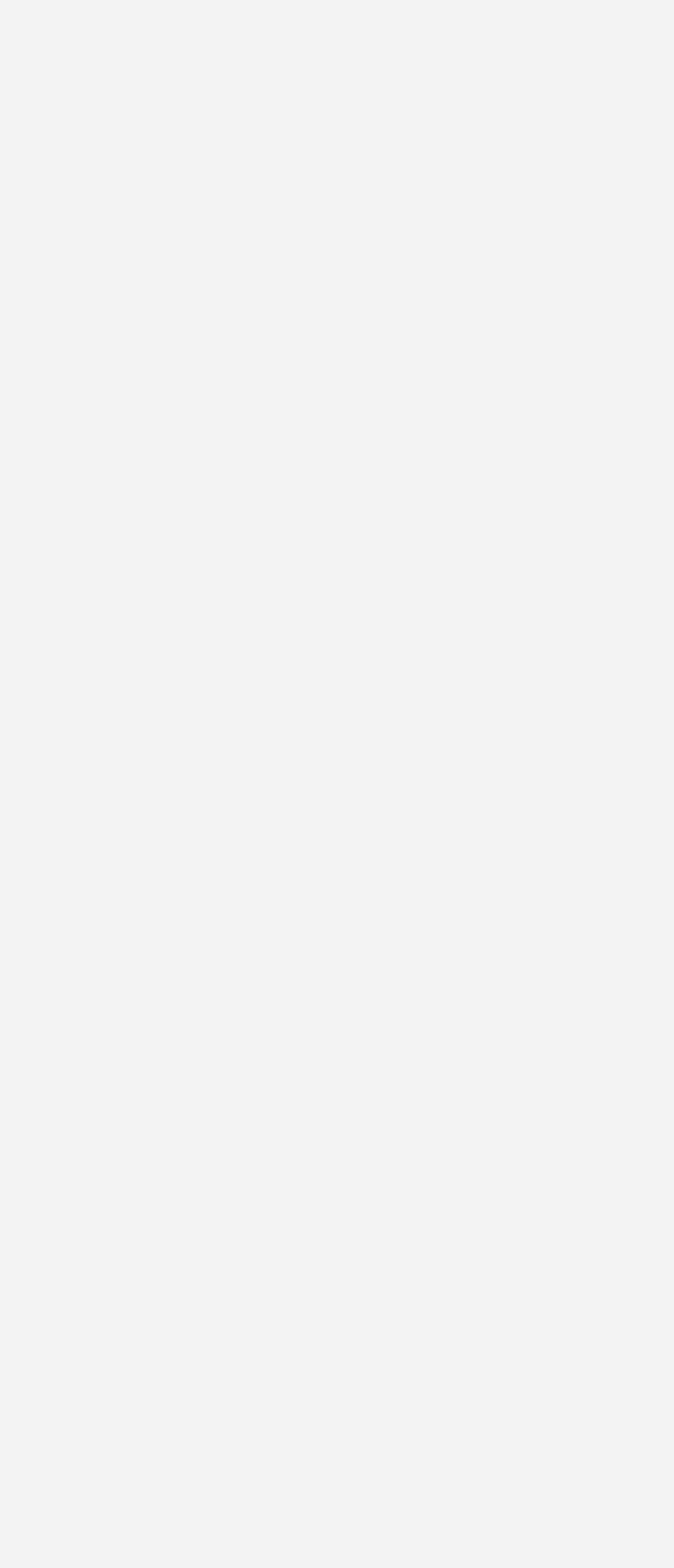Give a one-word or short phrase answer to the question: 
What is the content of the second reply?

Hello, Is there any evolution for this problem?